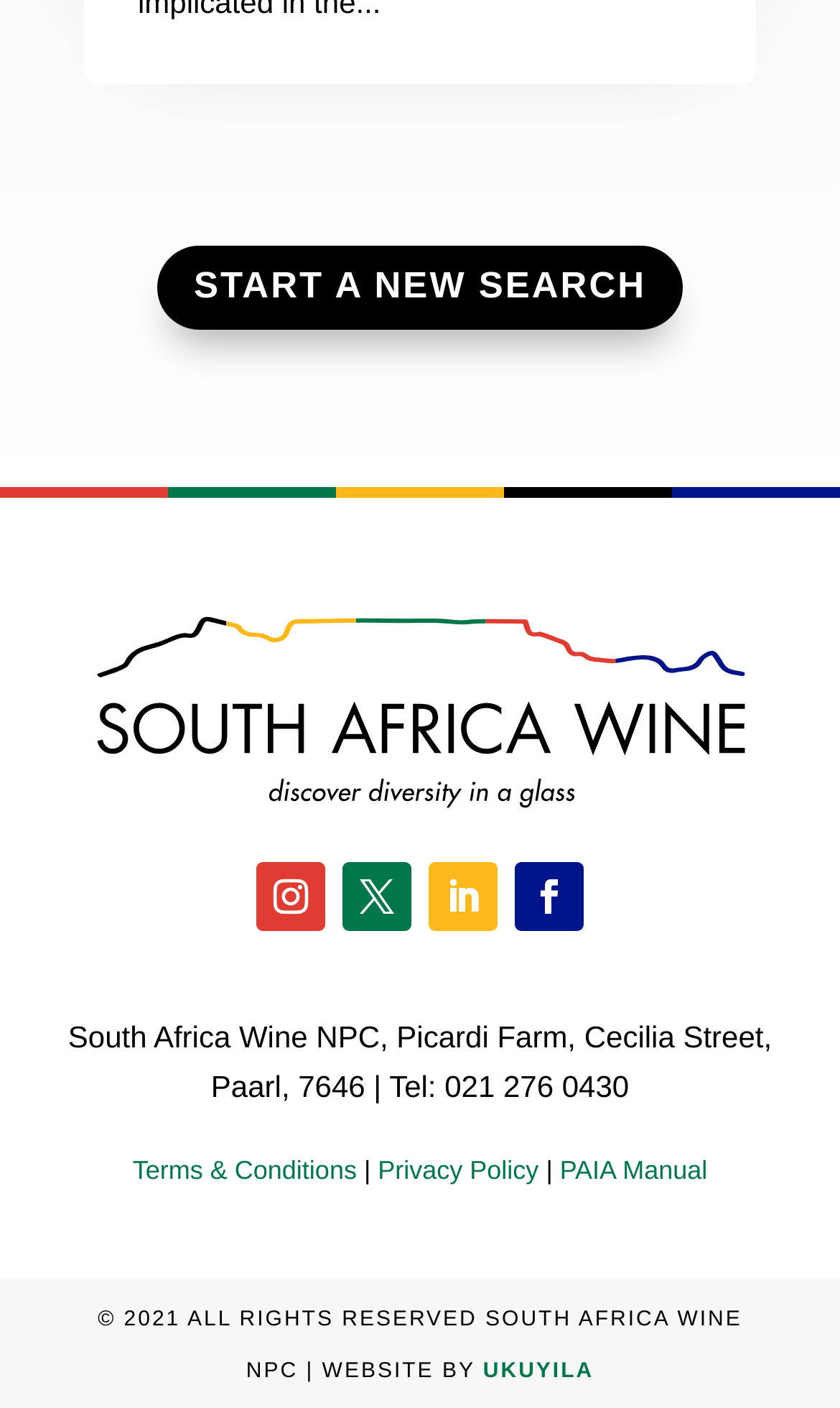Give a one-word or short phrase answer to the question: 
Who designed the website?

UKUYILA